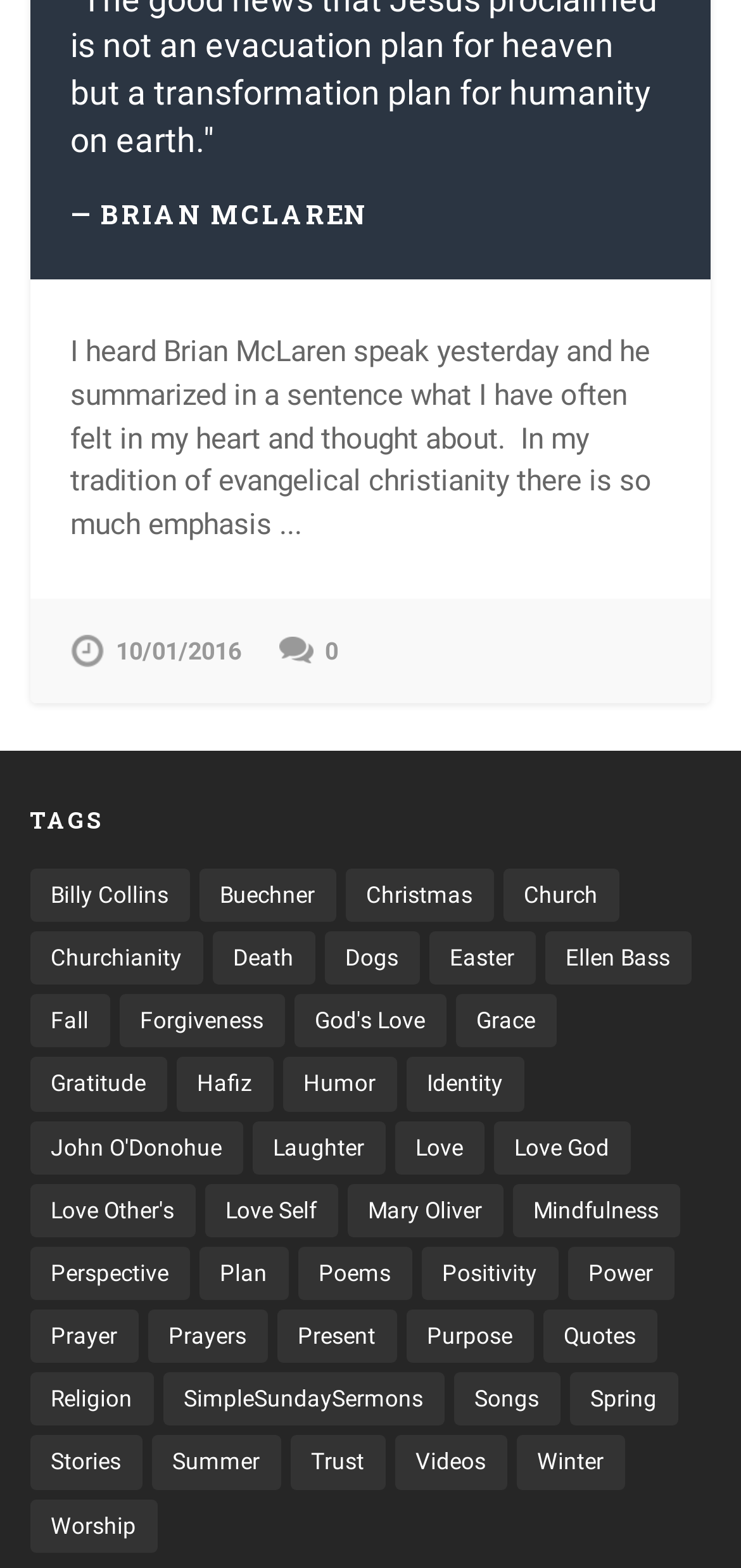Pinpoint the bounding box coordinates of the area that must be clicked to complete this instruction: "Read the post from '10/01/2016'".

[0.095, 0.382, 0.326, 0.448]